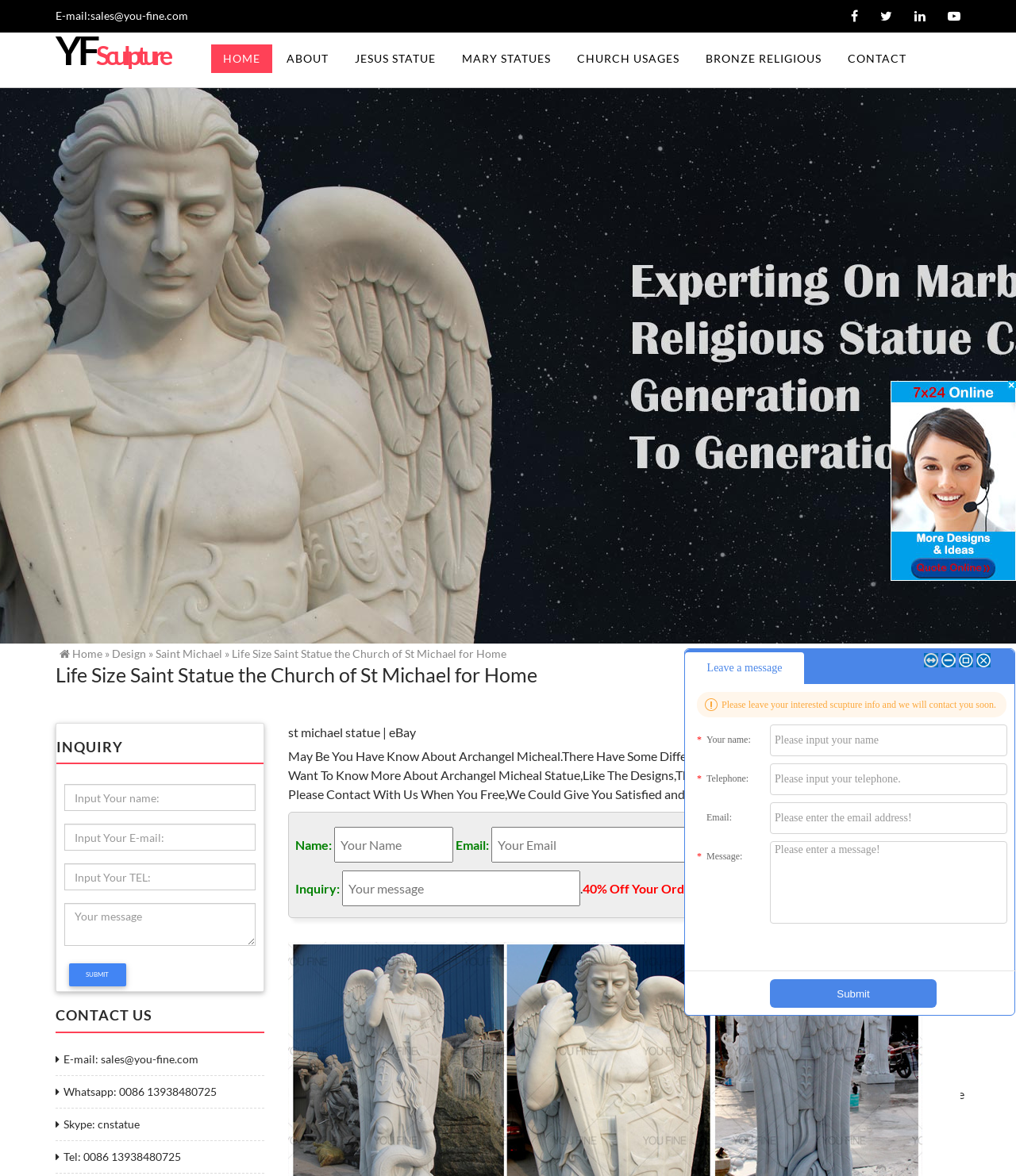Provide the bounding box coordinates of the HTML element this sentence describes: "Jesus Statue".

[0.338, 0.038, 0.441, 0.062]